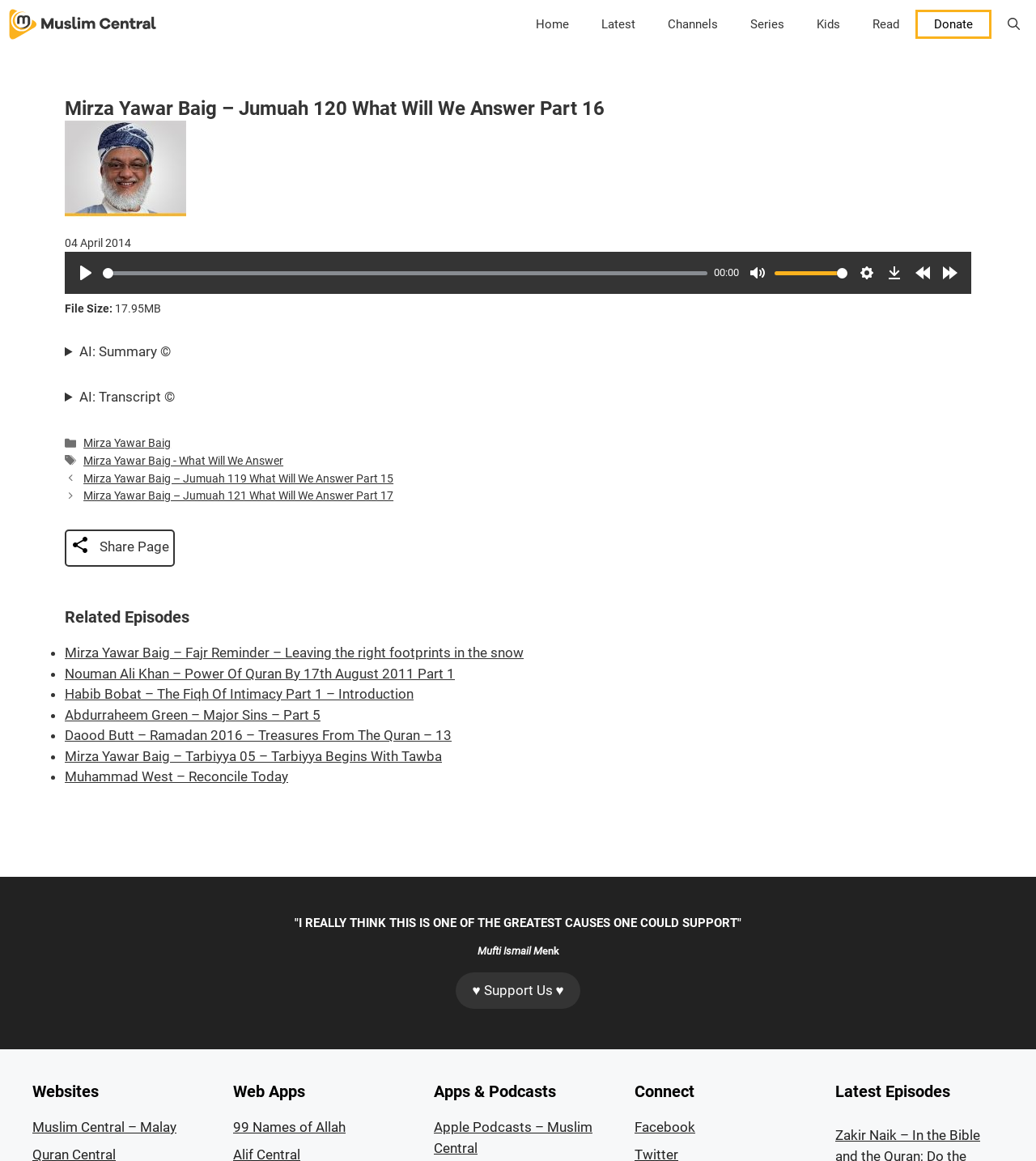Determine the bounding box for the described HTML element: "Muhammad West – Reconcile Today". Ensure the coordinates are four float numbers between 0 and 1 in the format [left, top, right, bottom].

[0.062, 0.662, 0.278, 0.676]